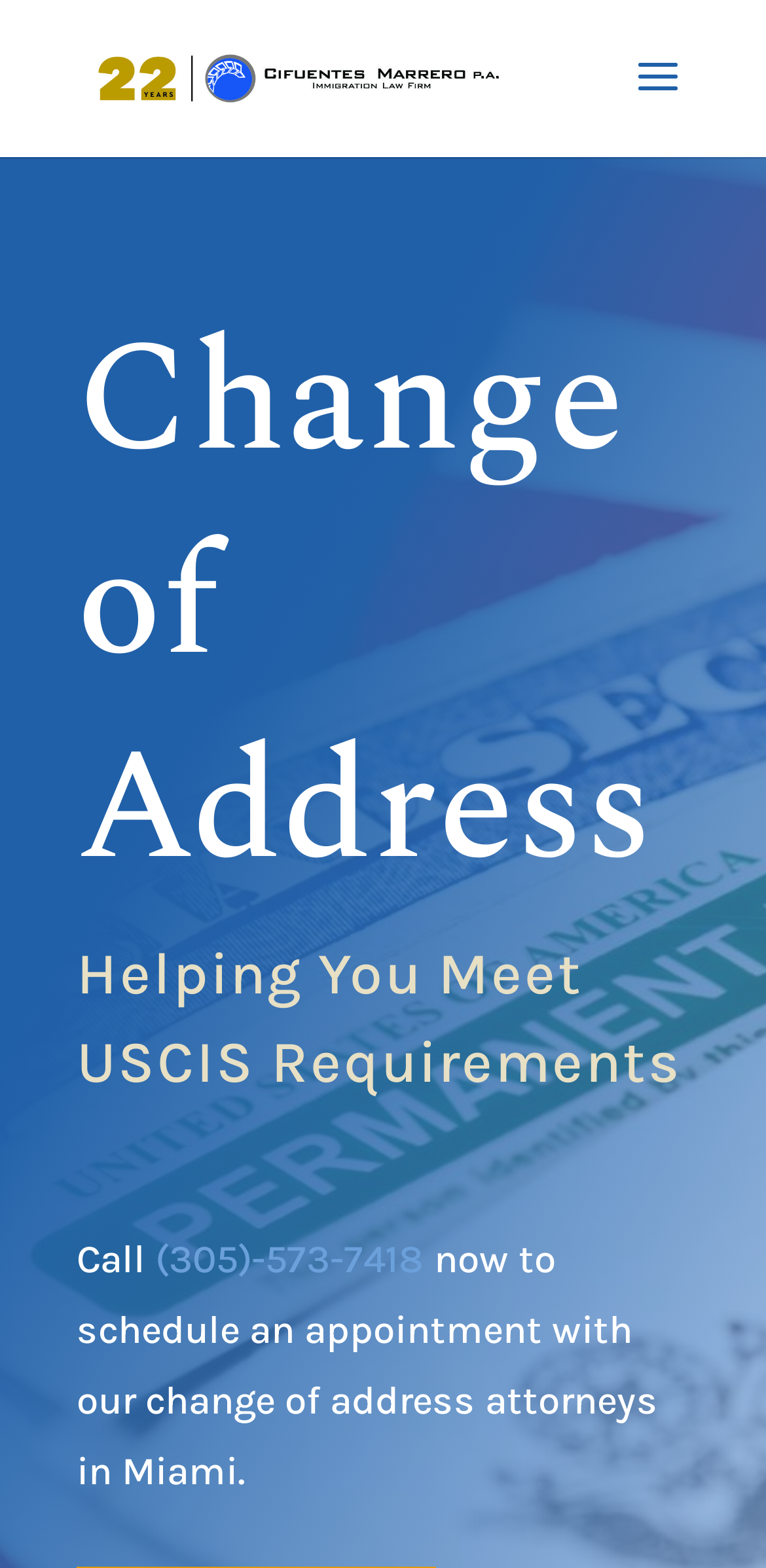Identify the bounding box of the HTML element described as: "alt="Cifuentes Marrero"".

[0.11, 0.035, 0.67, 0.061]